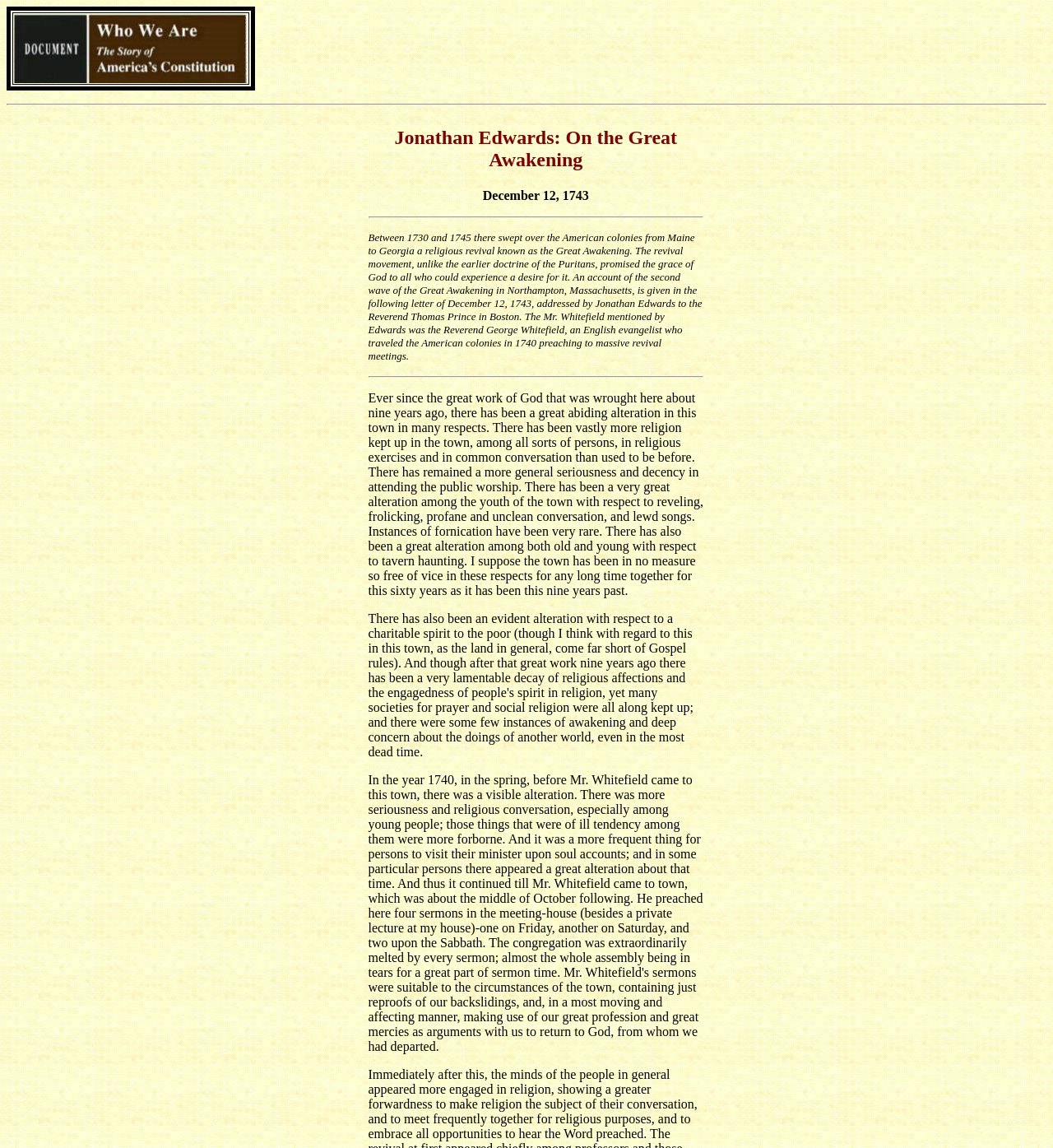What is the main topic of the webpage?
Look at the image and respond to the question as thoroughly as possible.

Based on the webpage content, the main topic is about Jonathan Edwards, specifically his thoughts on the Great Awakening. The webpage provides a passage written by Jonathan Edwards, which suggests that the webpage is focused on his perspective on the Great Awakening.